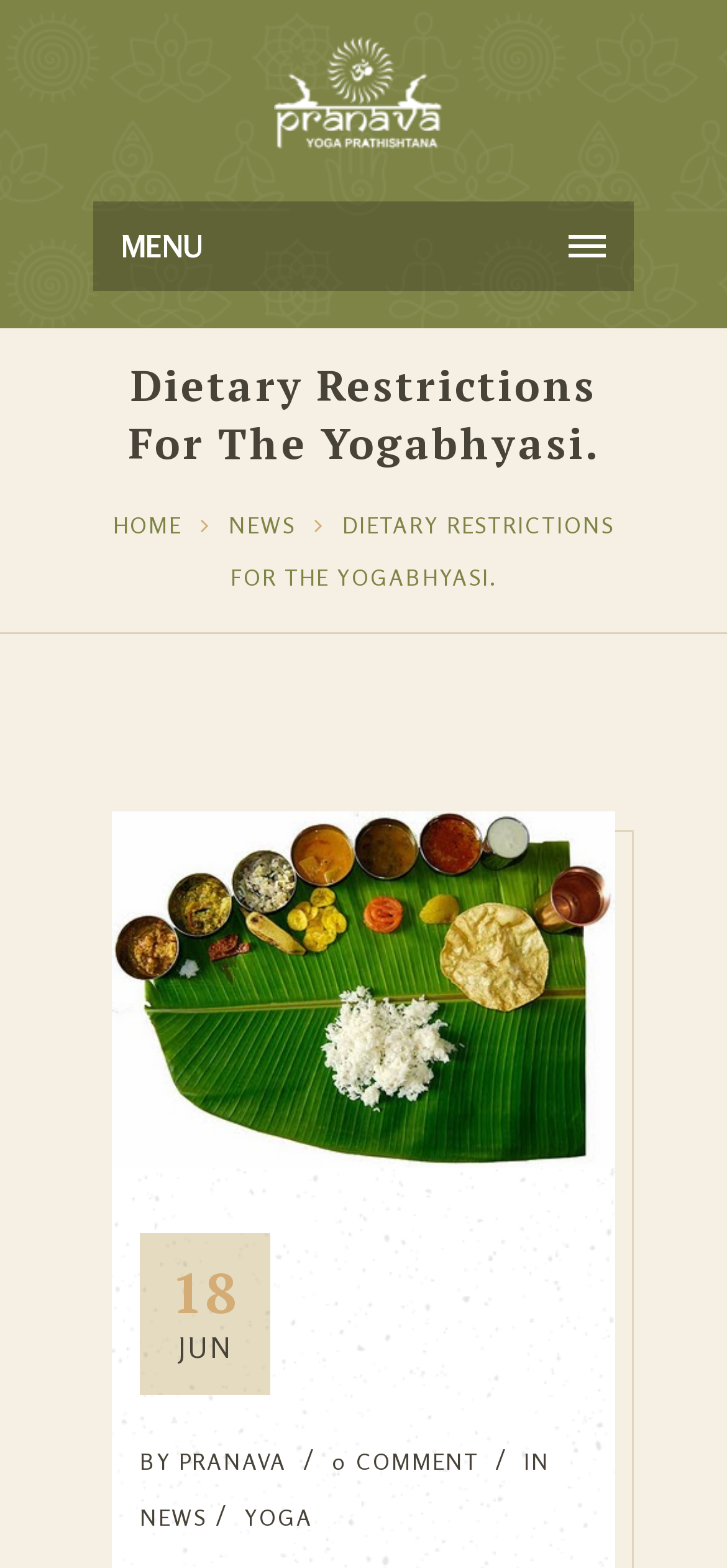How many menu items are there?
Based on the image content, provide your answer in one word or a short phrase.

4